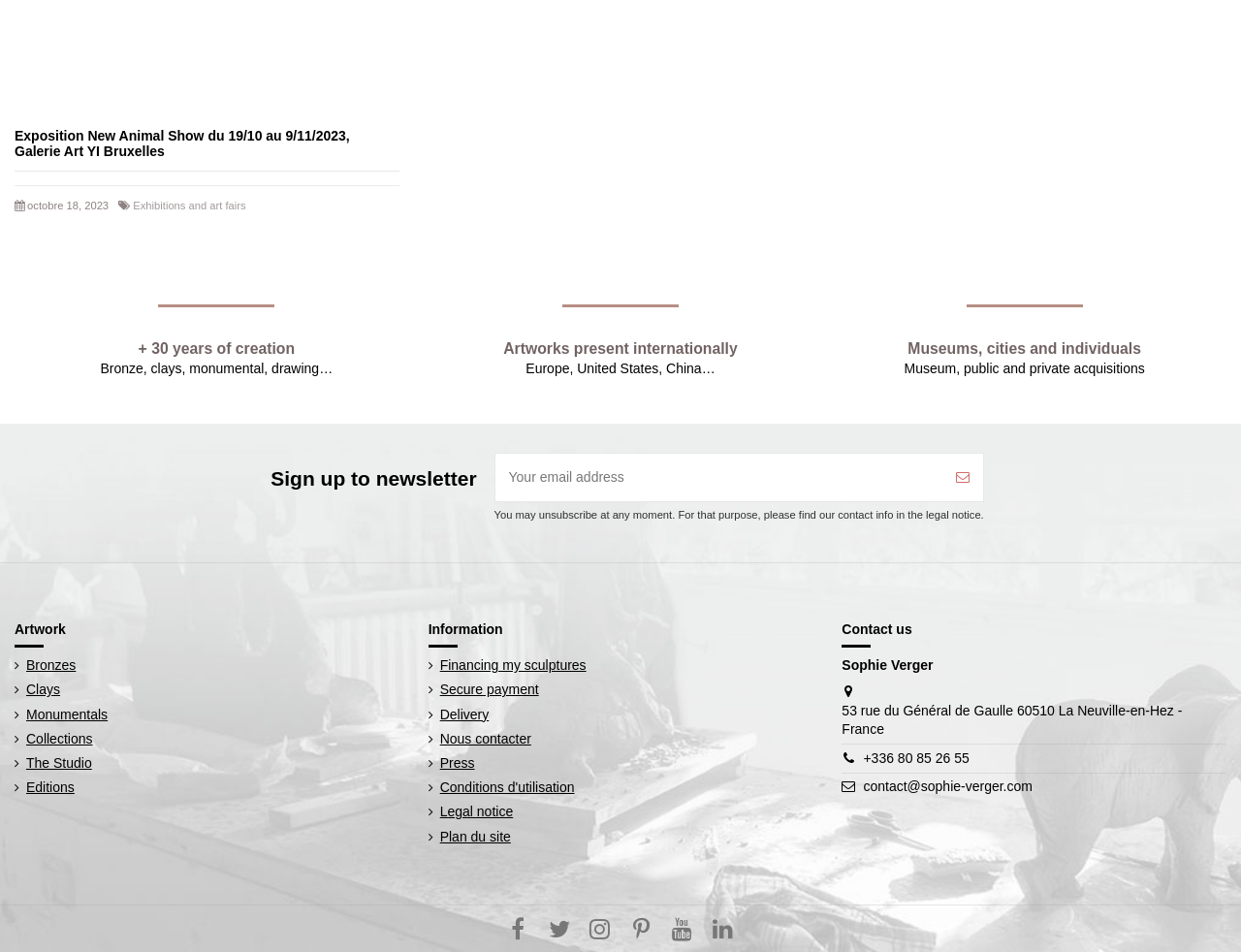How can I unsubscribe from the newsletter?
Based on the visual content, answer with a single word or a brief phrase.

Find contact info in the legal notice